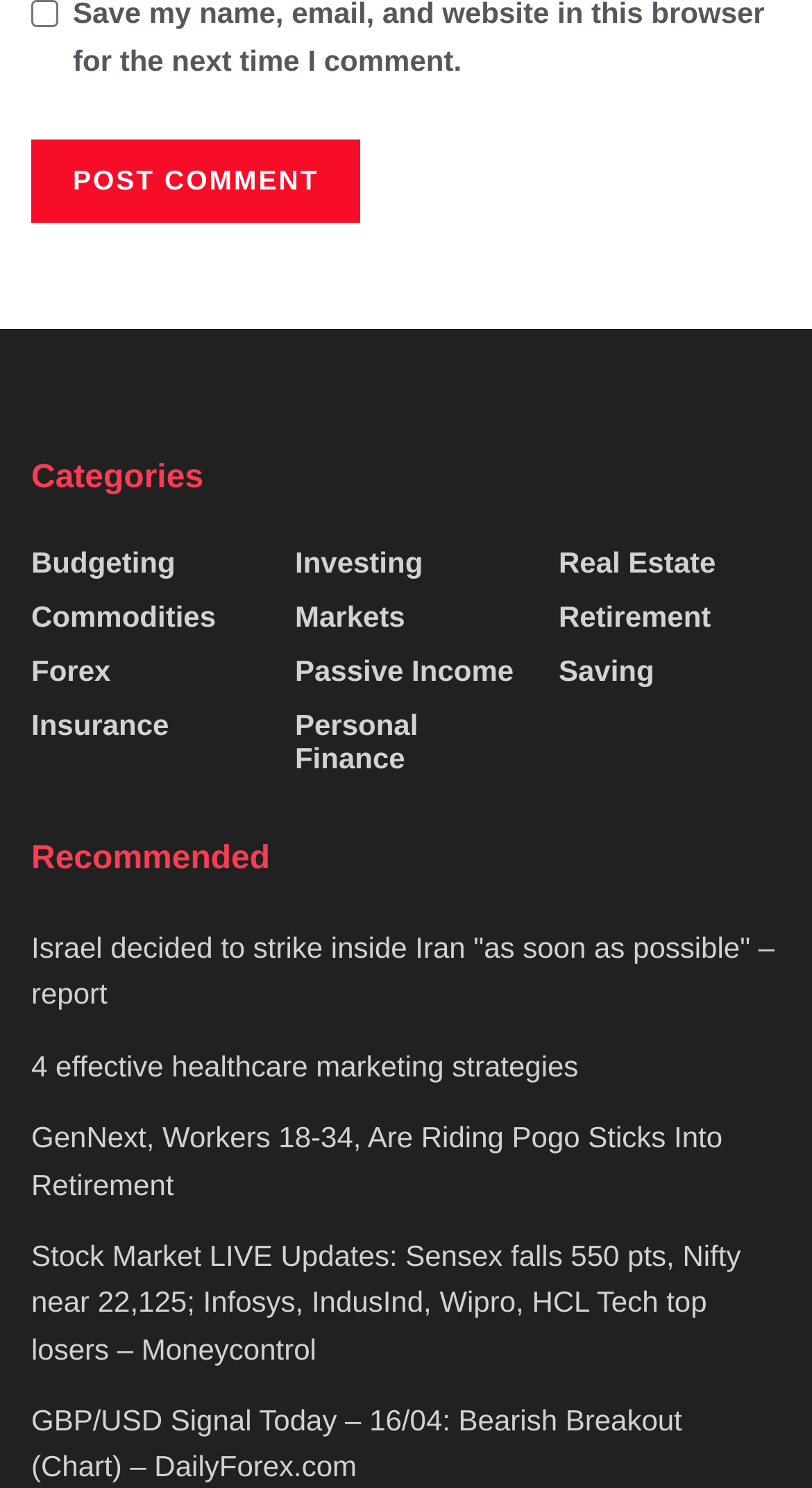Determine the bounding box coordinates of the clickable region to follow the instruction: "Explore the Investing link".

[0.363, 0.366, 0.521, 0.388]